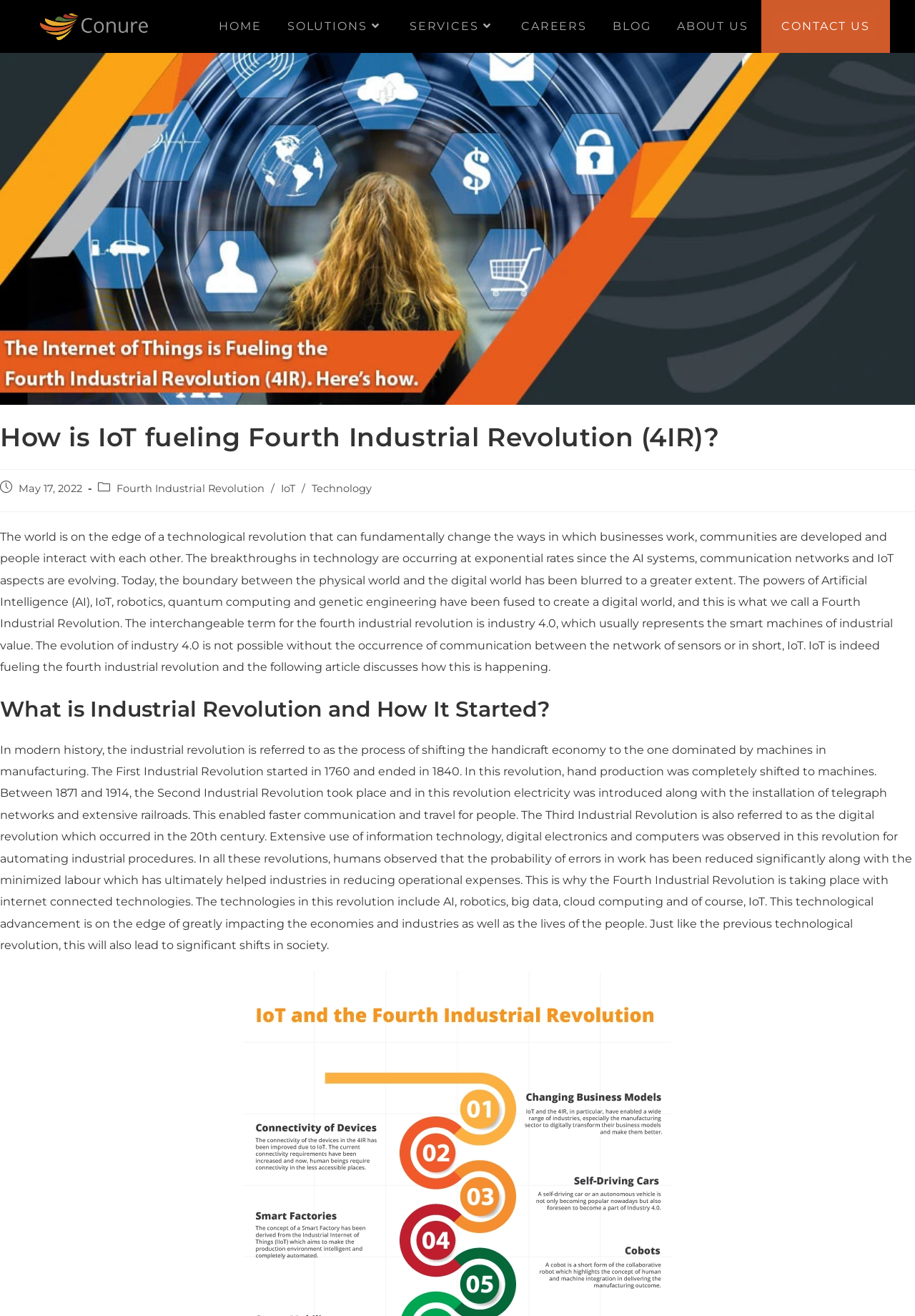Please identify the bounding box coordinates of the element's region that I should click in order to complete the following instruction: "check blog posts". The bounding box coordinates consist of four float numbers between 0 and 1, i.e., [left, top, right, bottom].

[0.656, 0.0, 0.726, 0.04]